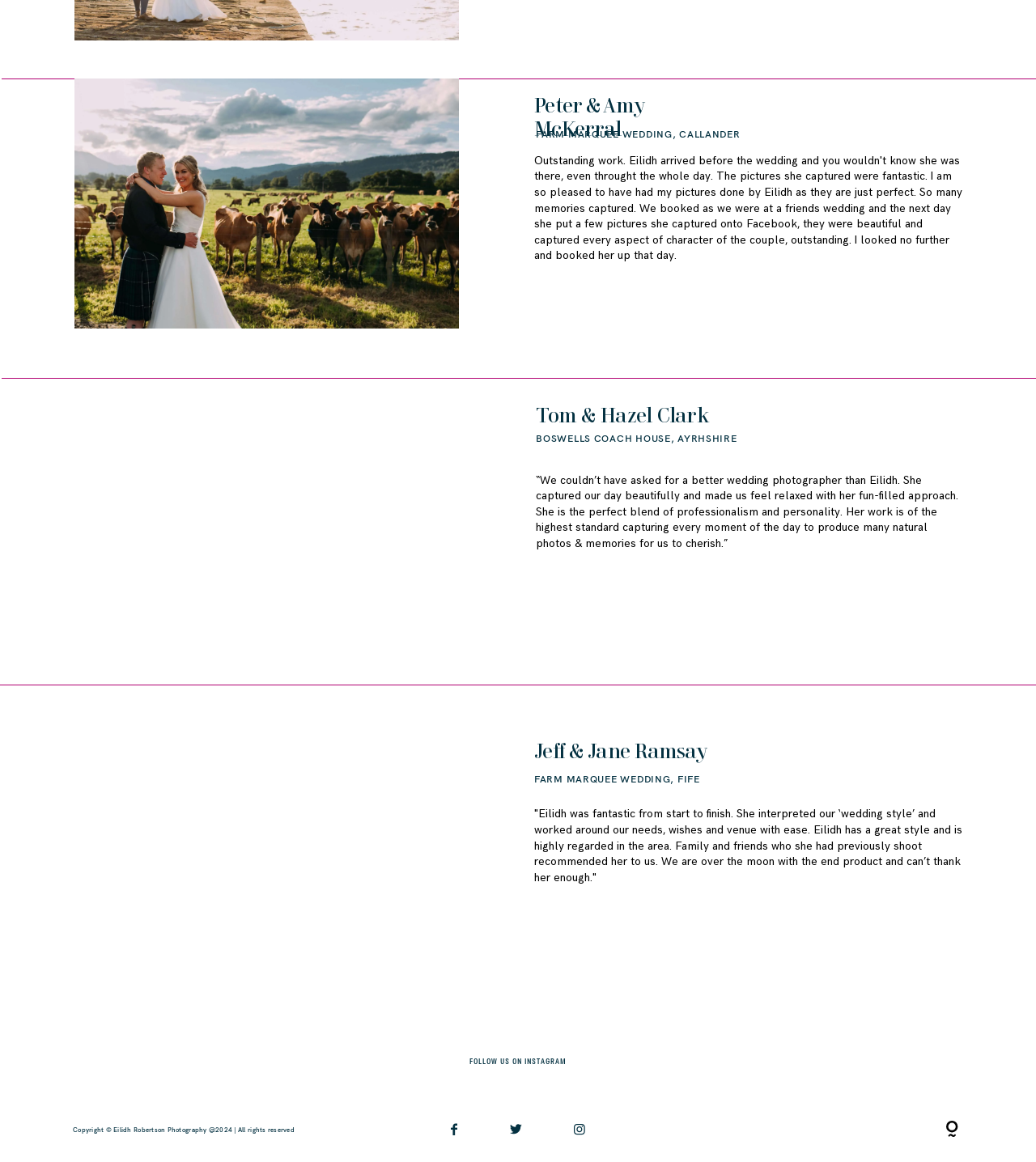Provide your answer in one word or a succinct phrase for the question: 
What is the profession of Eilidh?

Photographer